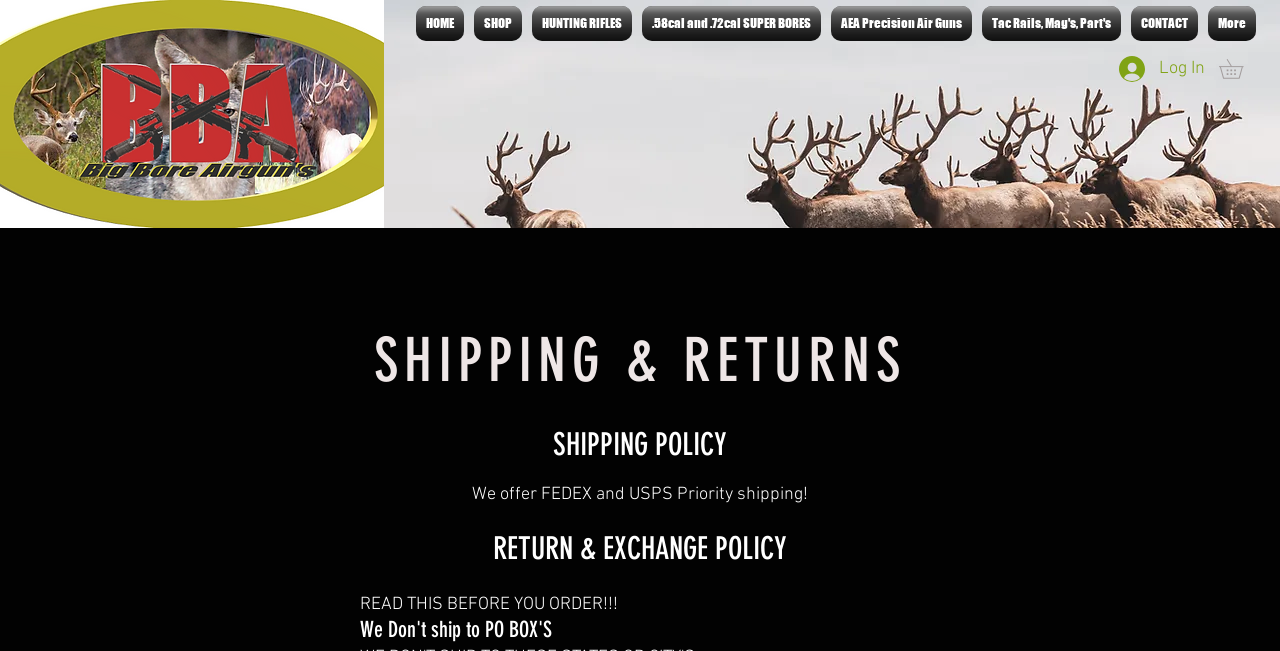What is the login button?
Please provide a comprehensive answer based on the visual information in the image.

I found a button element with the text 'Log In' which suggests that this is the login button of the website.